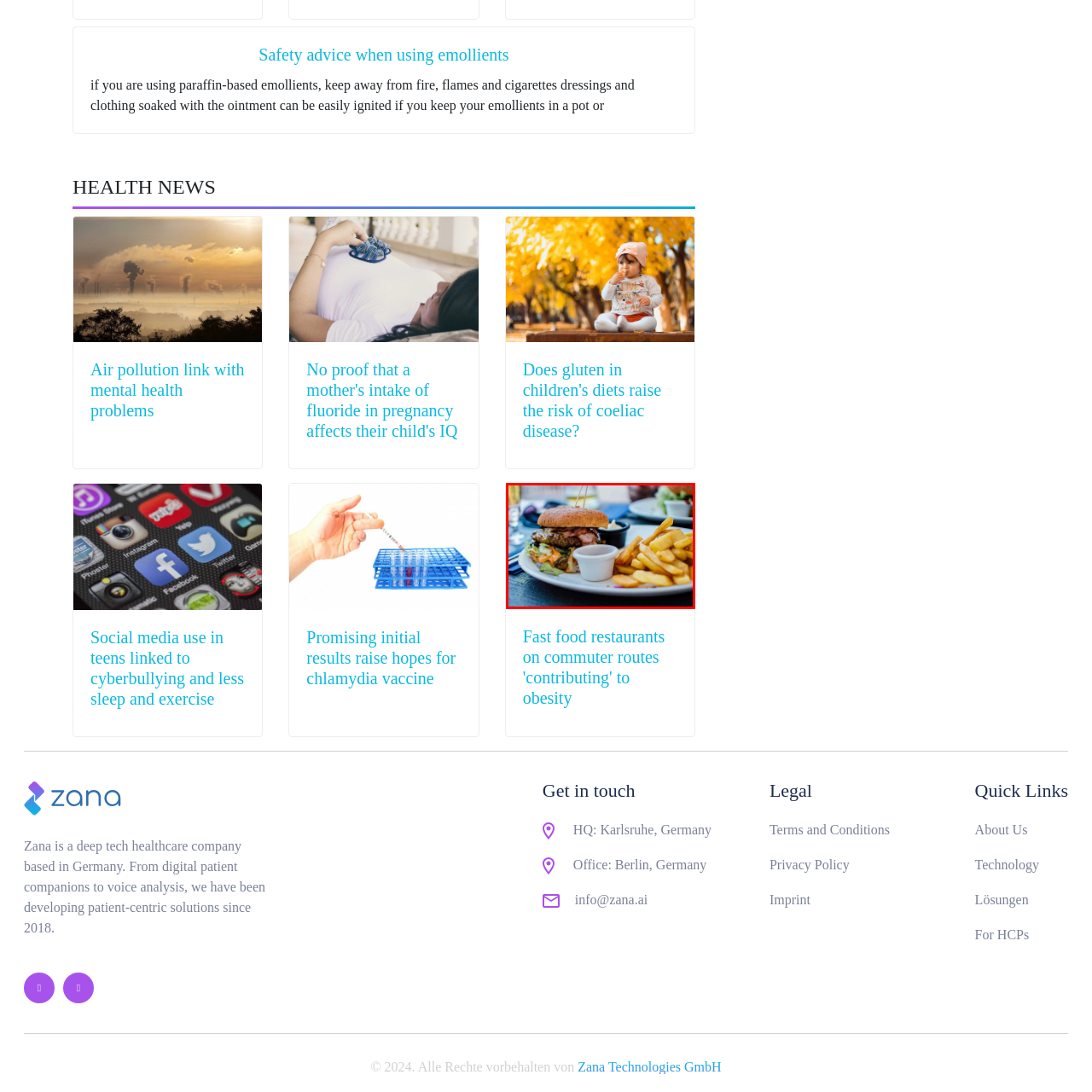What is in the small bowl beside the burger?
Examine the image enclosed within the red bounding box and provide a comprehensive answer relying on the visual details presented in the image.

The caption states that a small bowl of dipping sauce is nestled beside the burger, which is intended to enhance the meal experience for the patrons.